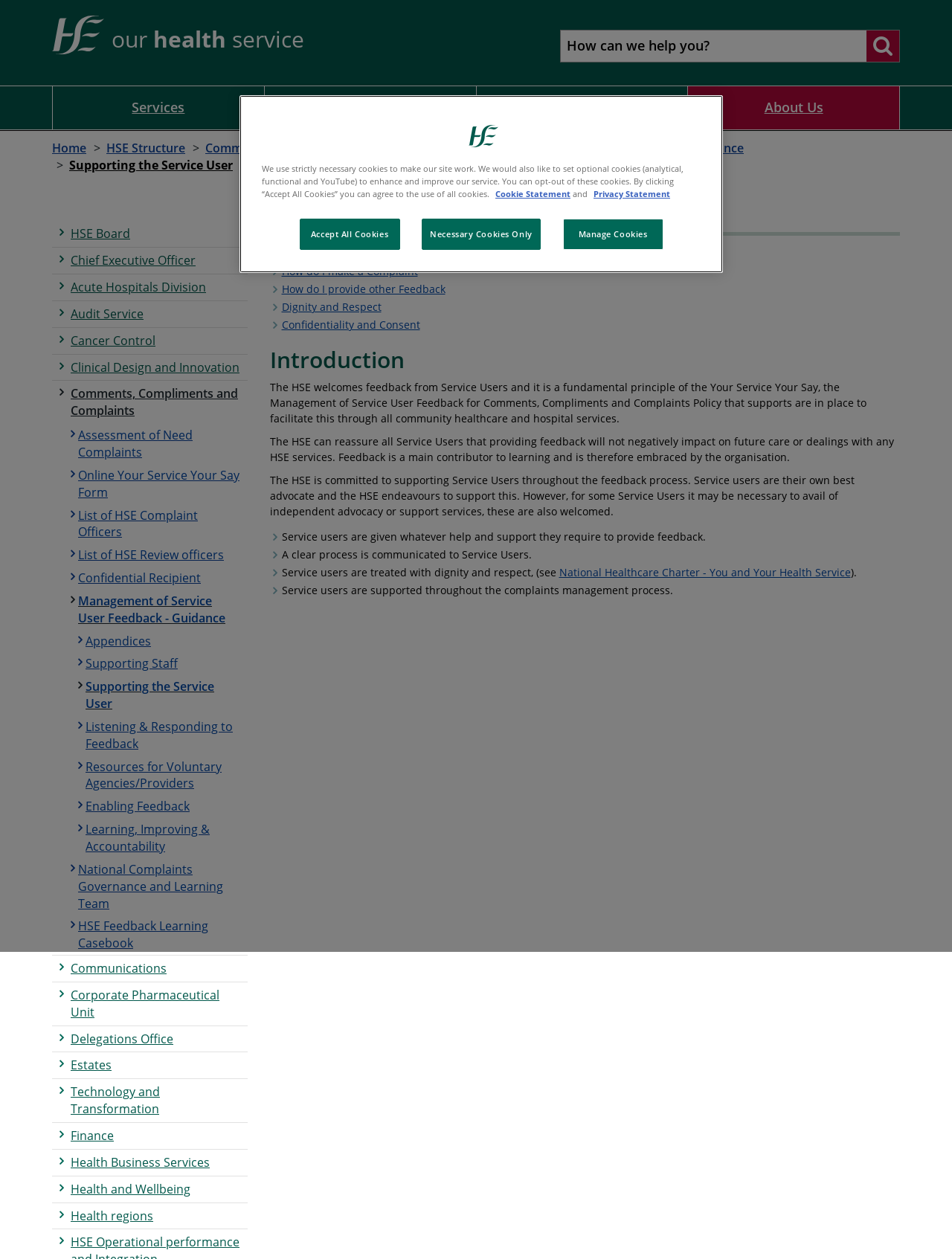Can you show the bounding box coordinates of the region to click on to complete the task described in the instruction: "Go to HSE homepage"?

[0.055, 0.012, 0.109, 0.044]